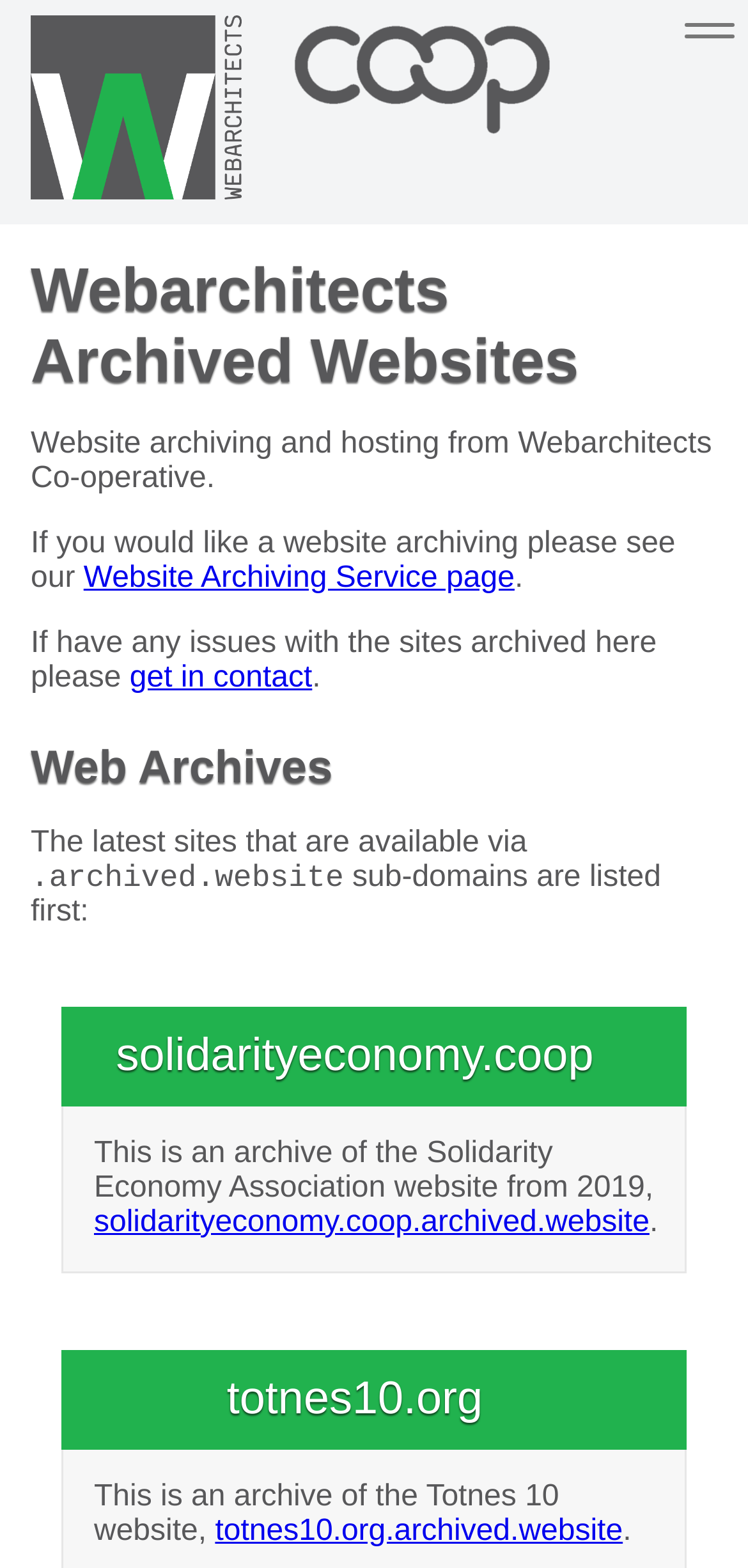Respond with a single word or short phrase to the following question: 
How many archived websites are listed?

2